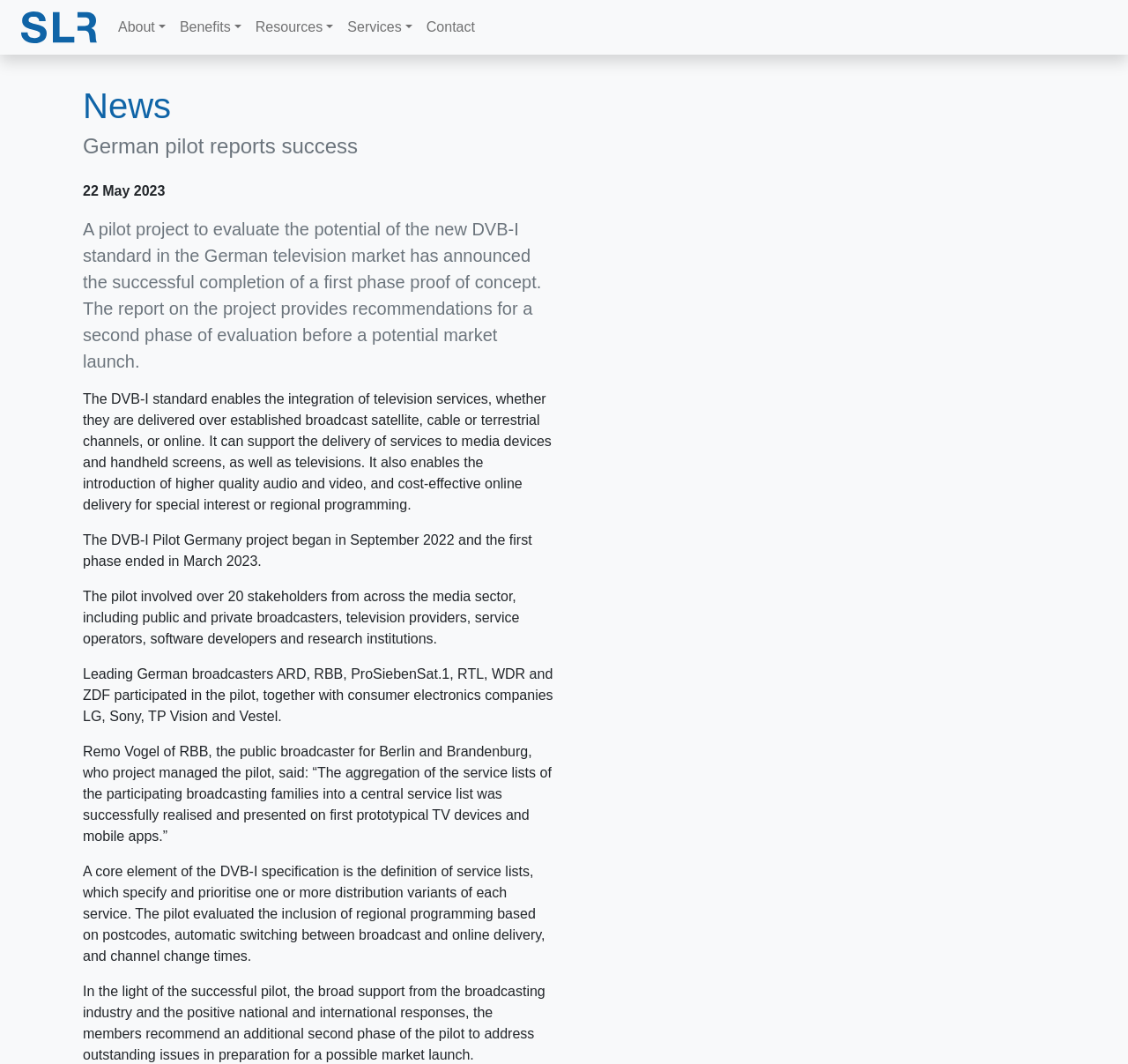Locate the bounding box of the UI element defined by this description: "title="Service List Registry"". The coordinates should be given as four float numbers between 0 and 1, formatted as [left, top, right, bottom].

[0.019, 0.015, 0.086, 0.033]